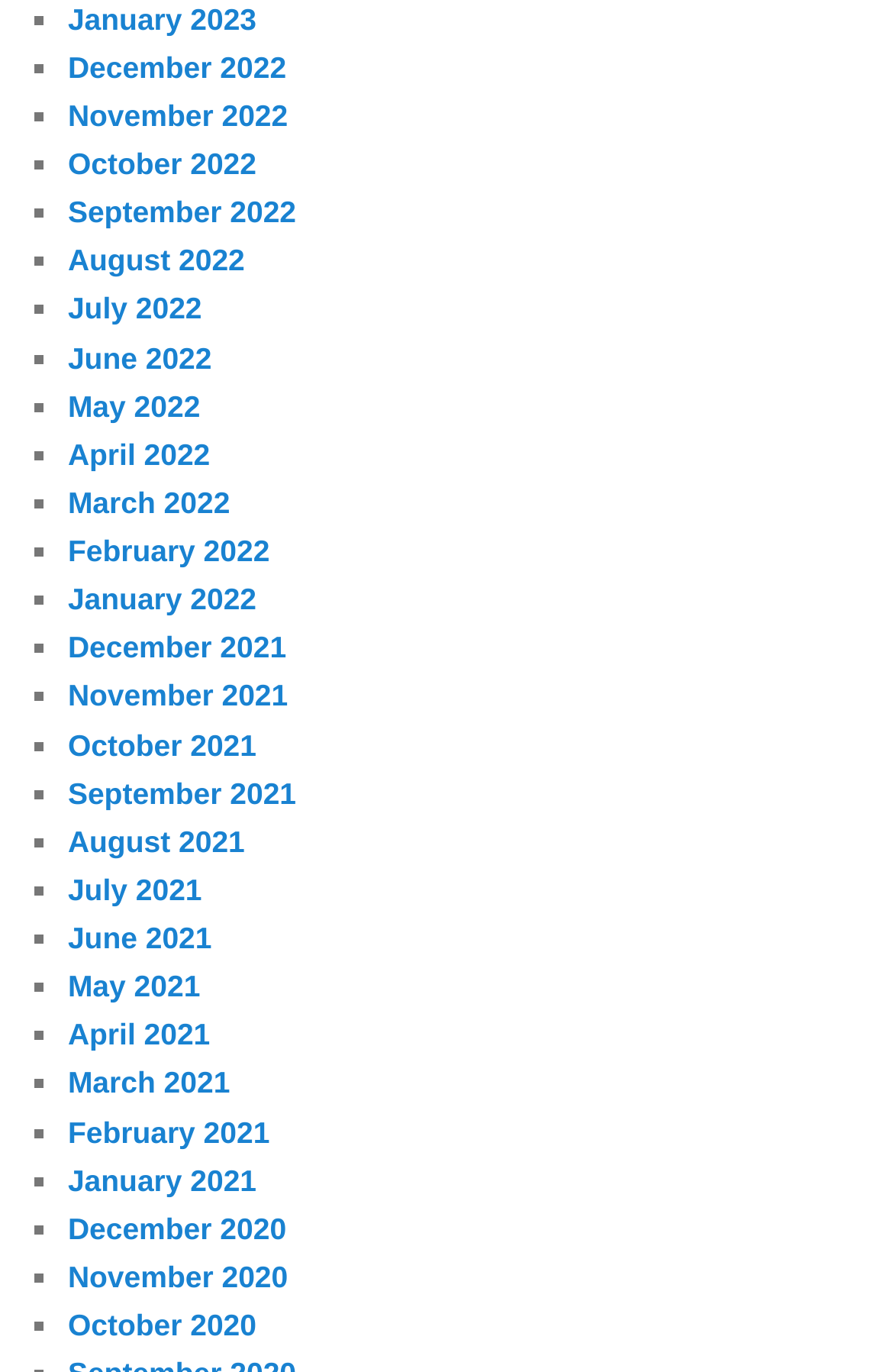What is the symbol used as a list marker?
Based on the visual content, answer with a single word or a brief phrase.

■